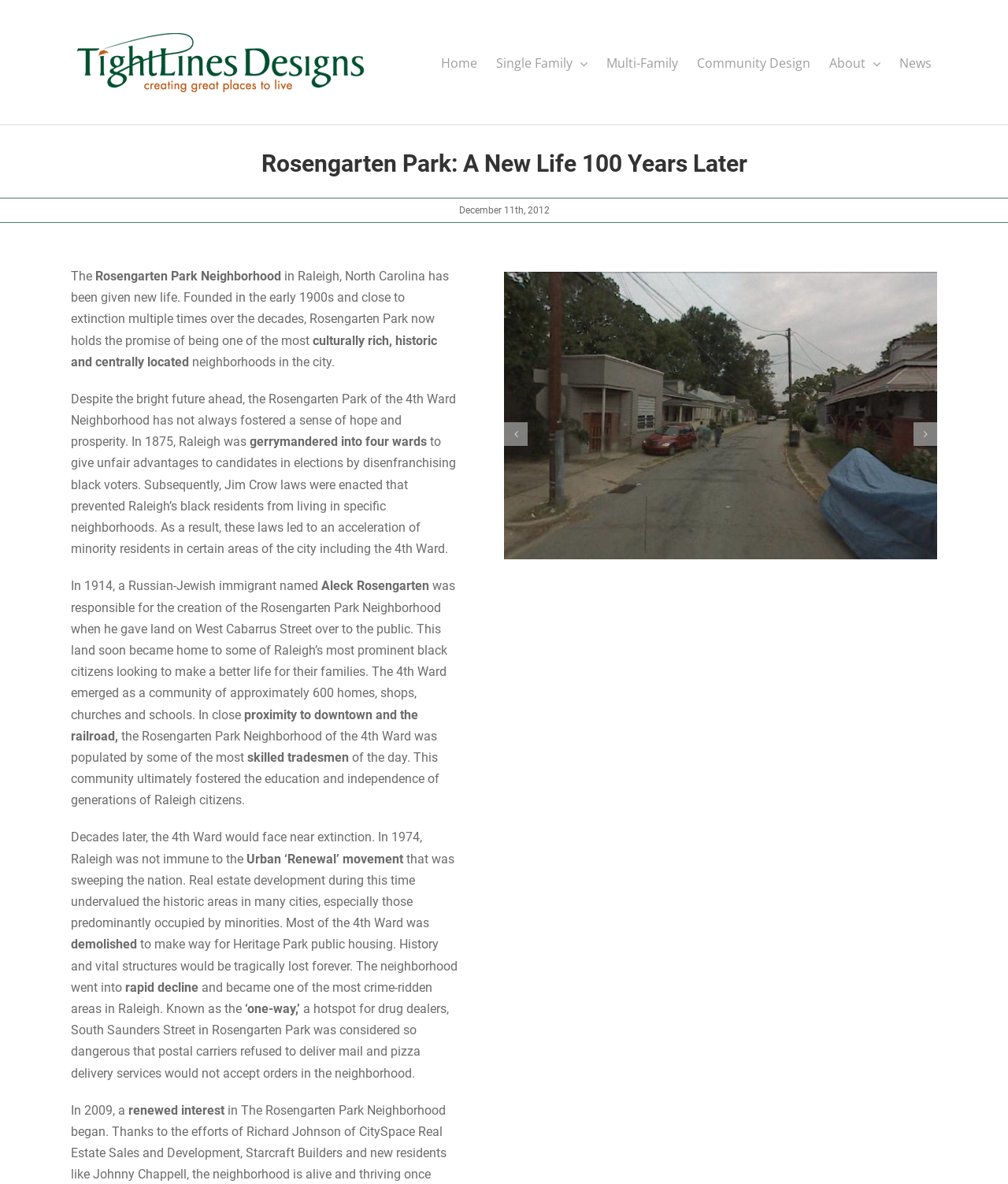Based on the element description: "Go to Top", identify the bounding box coordinates for this UI element. The coordinates must be four float numbers between 0 and 1, listed as [left, top, right, bottom].

[0.904, 0.828, 0.941, 0.852]